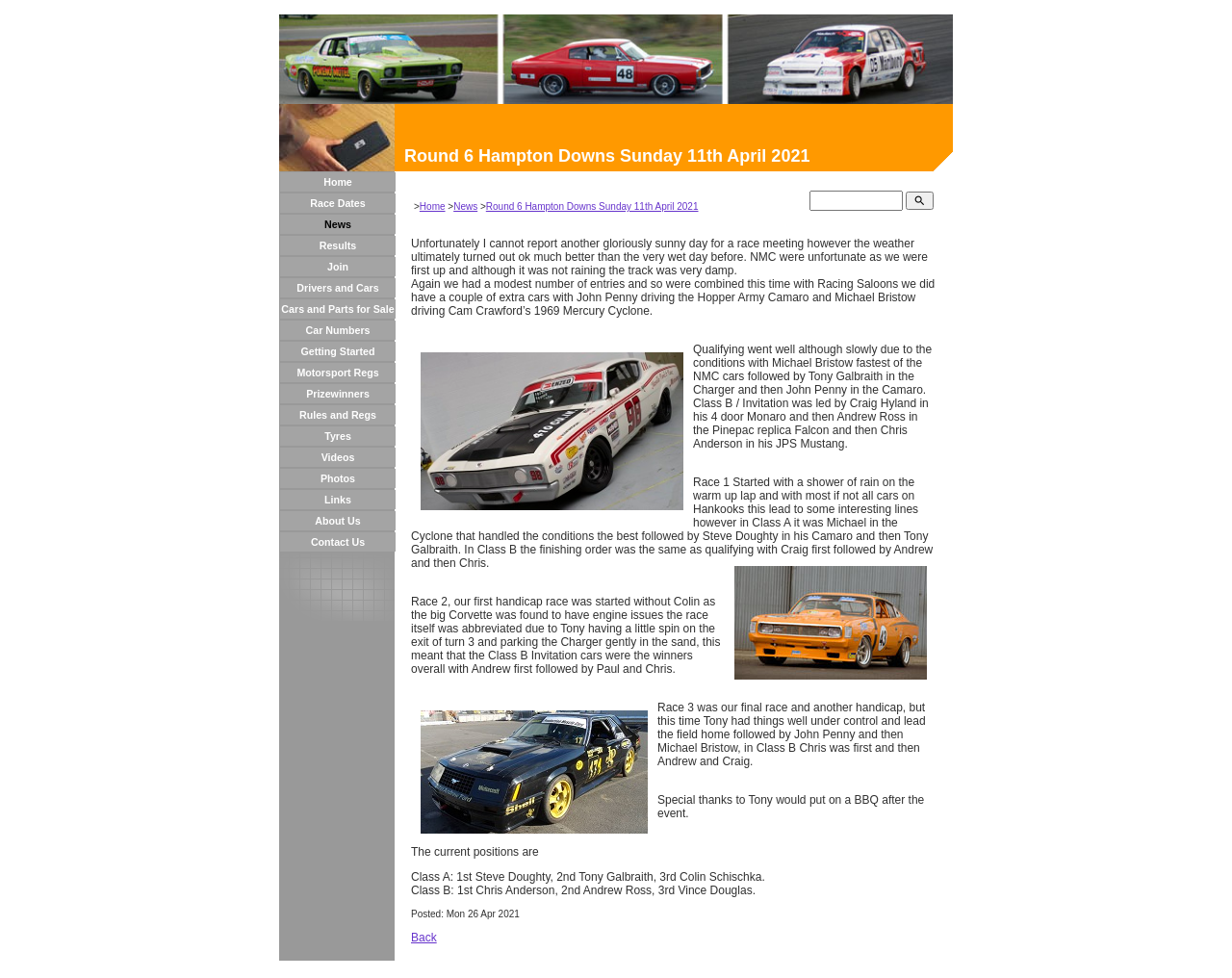What is the event described in the webpage?
Please provide a single word or phrase based on the screenshot.

Round 6 Hampton Downs Sunday 11th April 2021